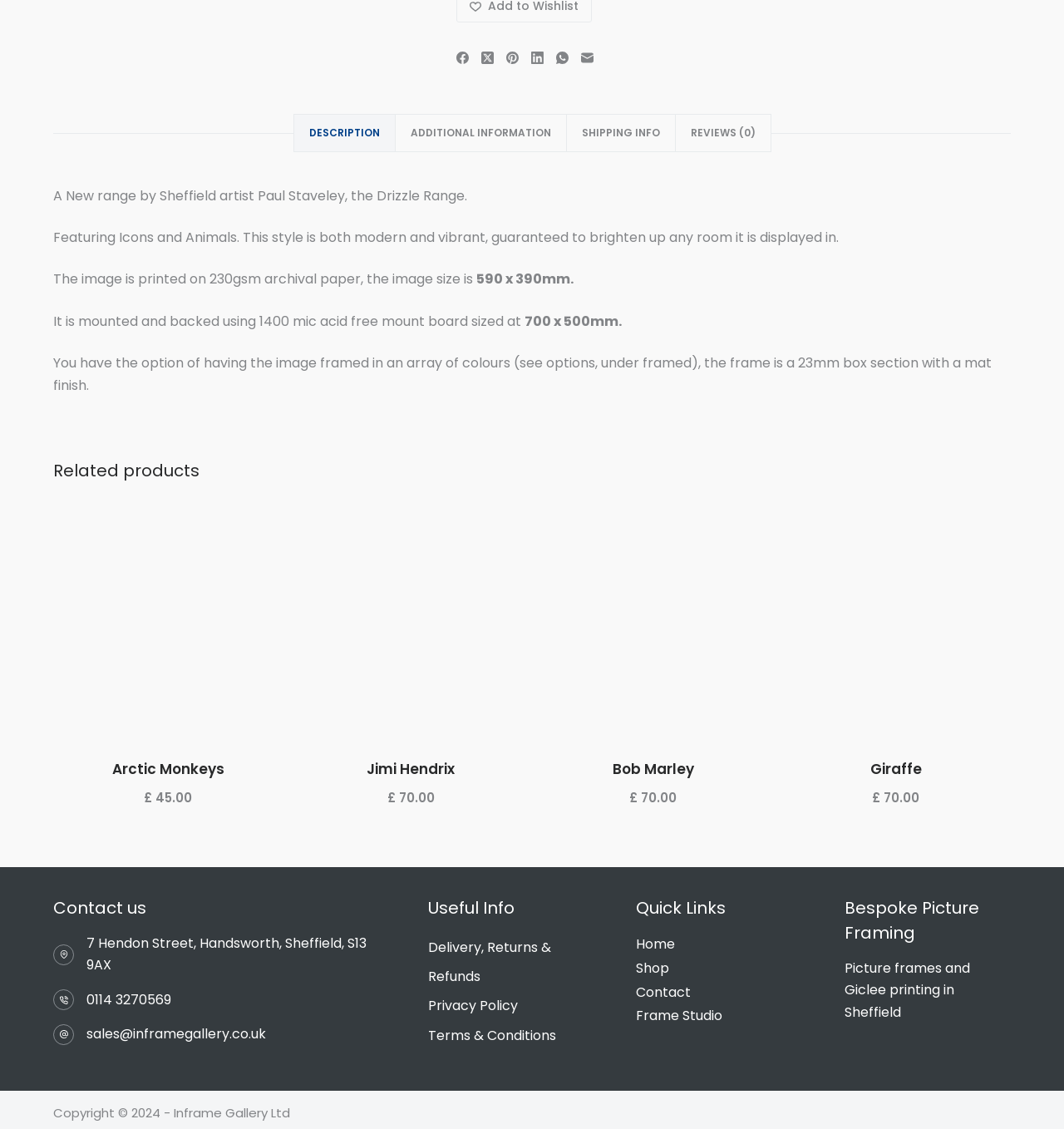What are the options for framing the image?
From the image, provide a succinct answer in one word or a short phrase.

Array of colours